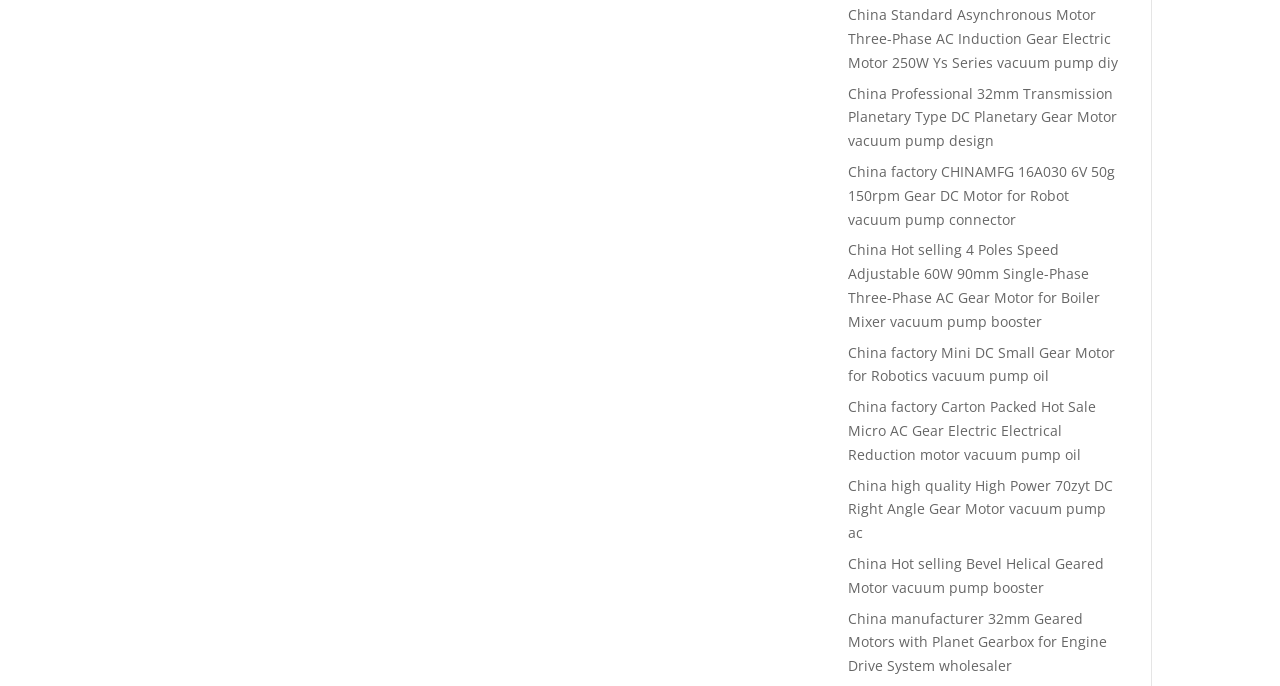Could you locate the bounding box coordinates for the section that should be clicked to accomplish this task: "View China Standard Asynchronous Motor Three-Phase AC Induction Gear Electric Motor 250W Ys Series vacuum pump diy".

[0.663, 0.008, 0.874, 0.105]